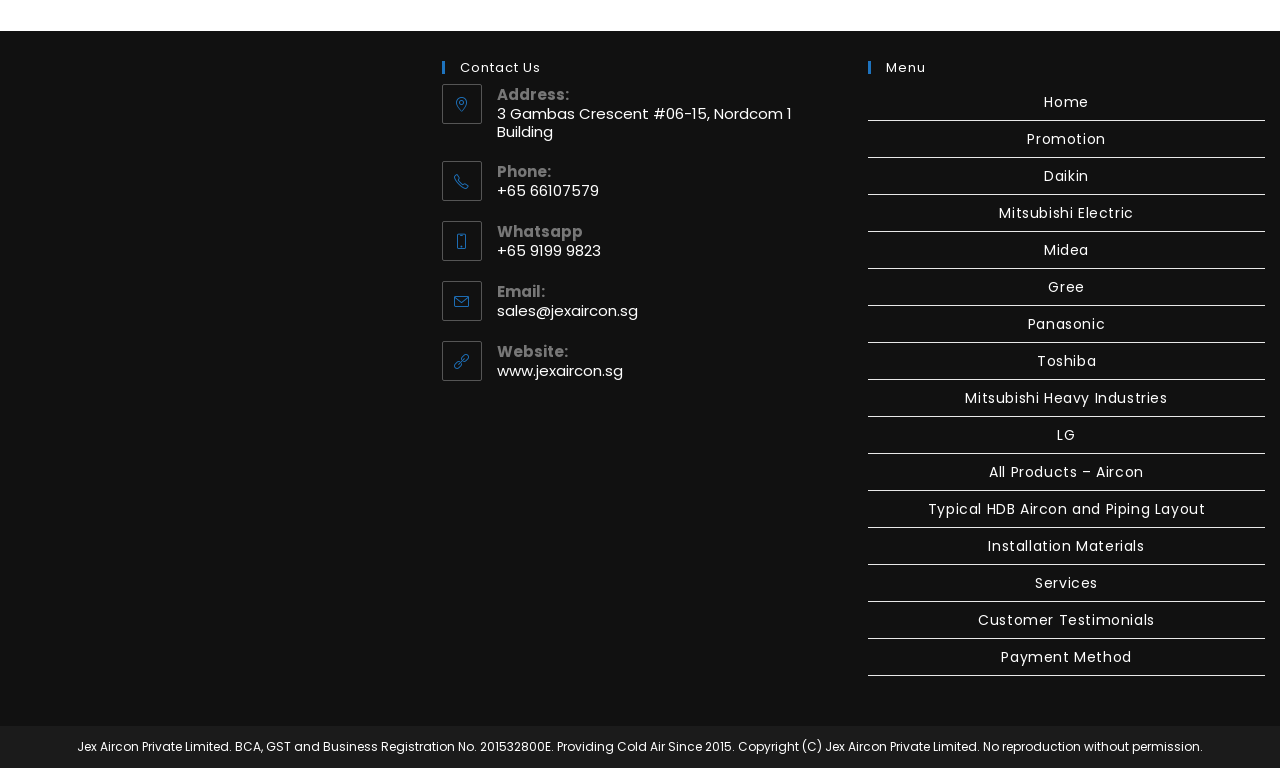From the details in the image, provide a thorough response to the question: What is the company's website?

I found the website by looking at the 'Contact Us' section, where it is listed as 'Website:' followed by the URL www.jexaircon.sg.